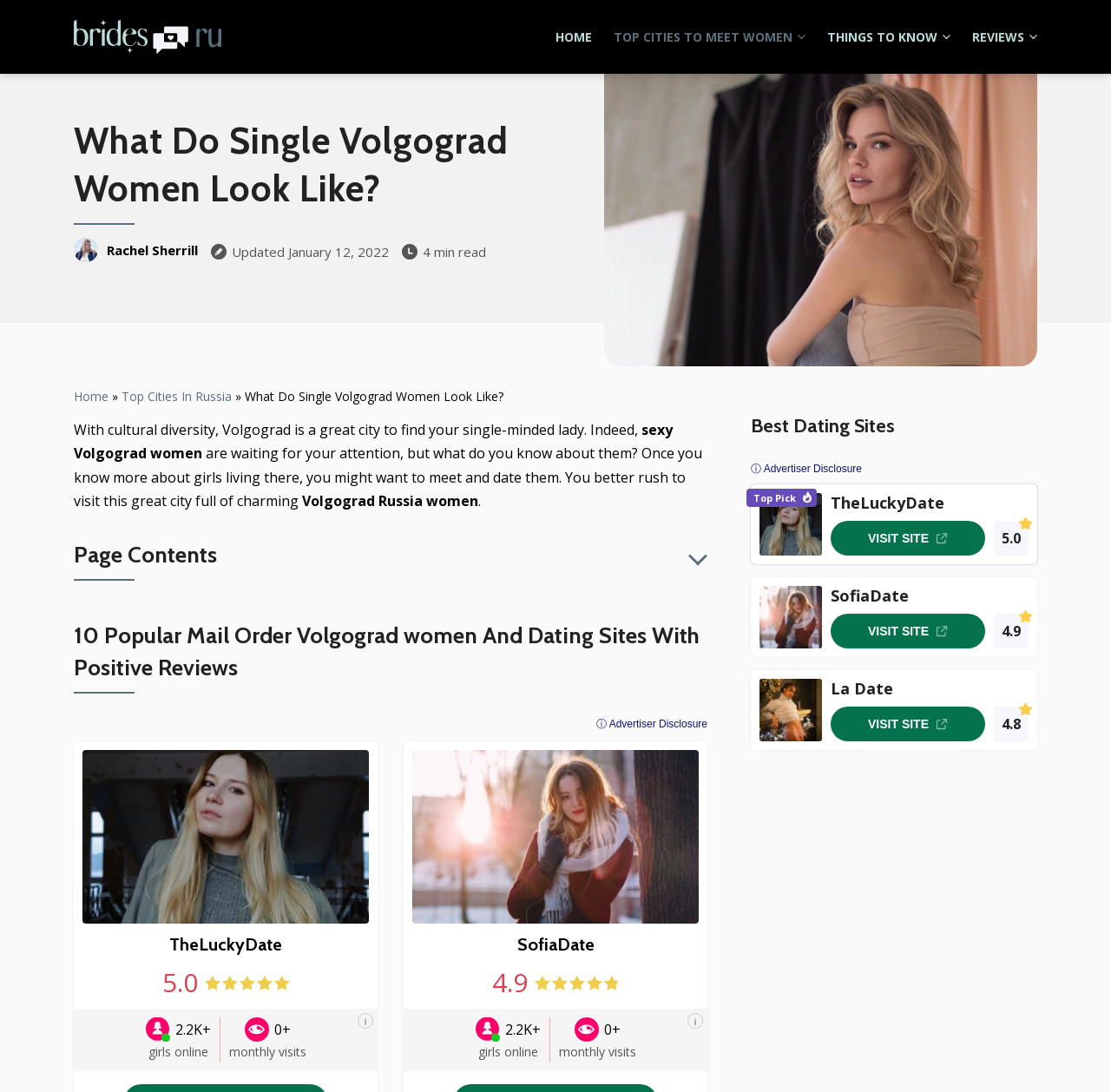Identify the bounding box coordinates of the area that should be clicked in order to complete the given instruction: "Visit the 'TheLuckyDate' website". The bounding box coordinates should be four float numbers between 0 and 1, i.e., [left, top, right, bottom].

[0.748, 0.477, 0.887, 0.509]